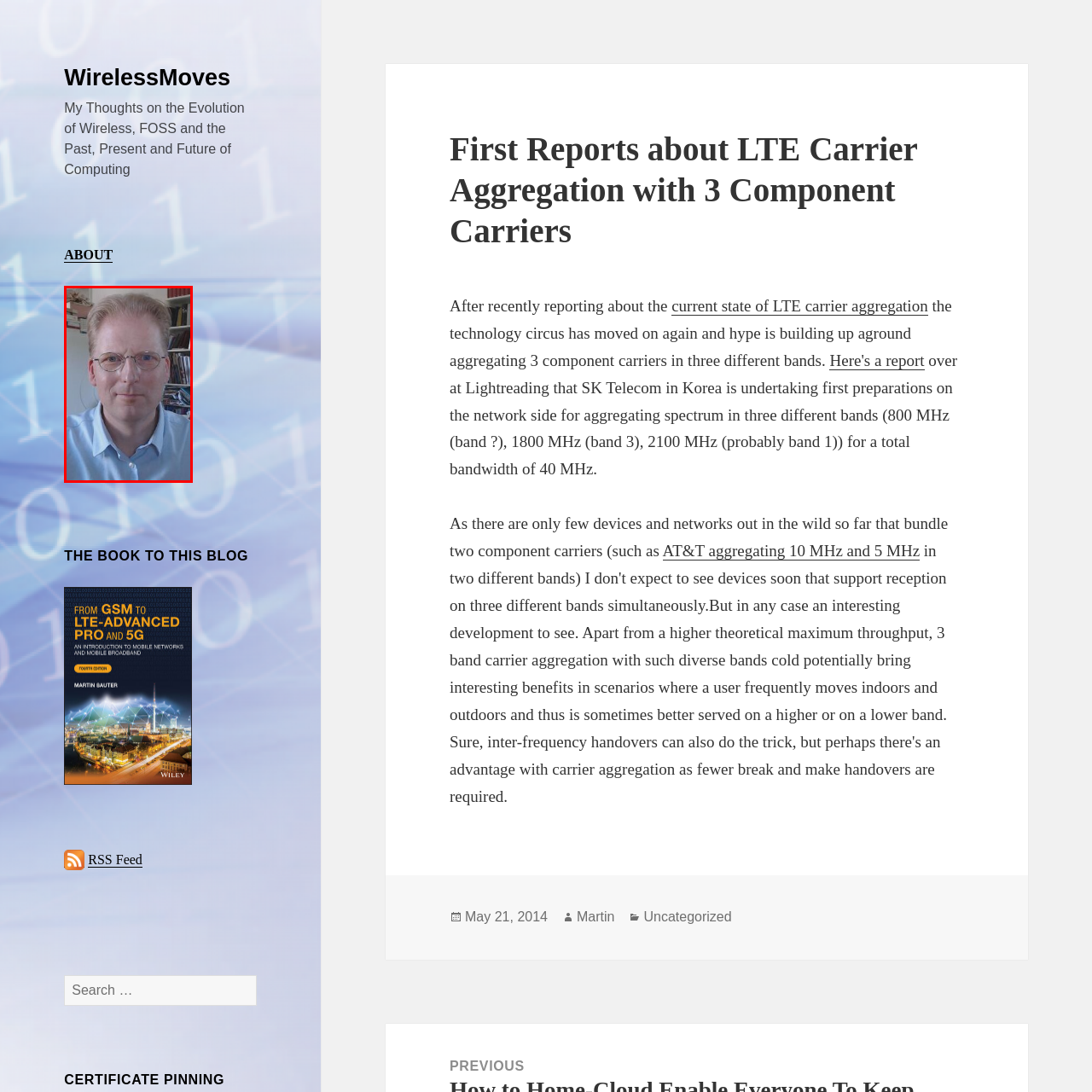What type of environment is suggested by the background?
Examine the content inside the red bounding box and give a comprehensive answer to the question.

The background of the image features books and files visible on shelves, which suggests a scholarly or professional context, implying that the environment is either a home or office setting.